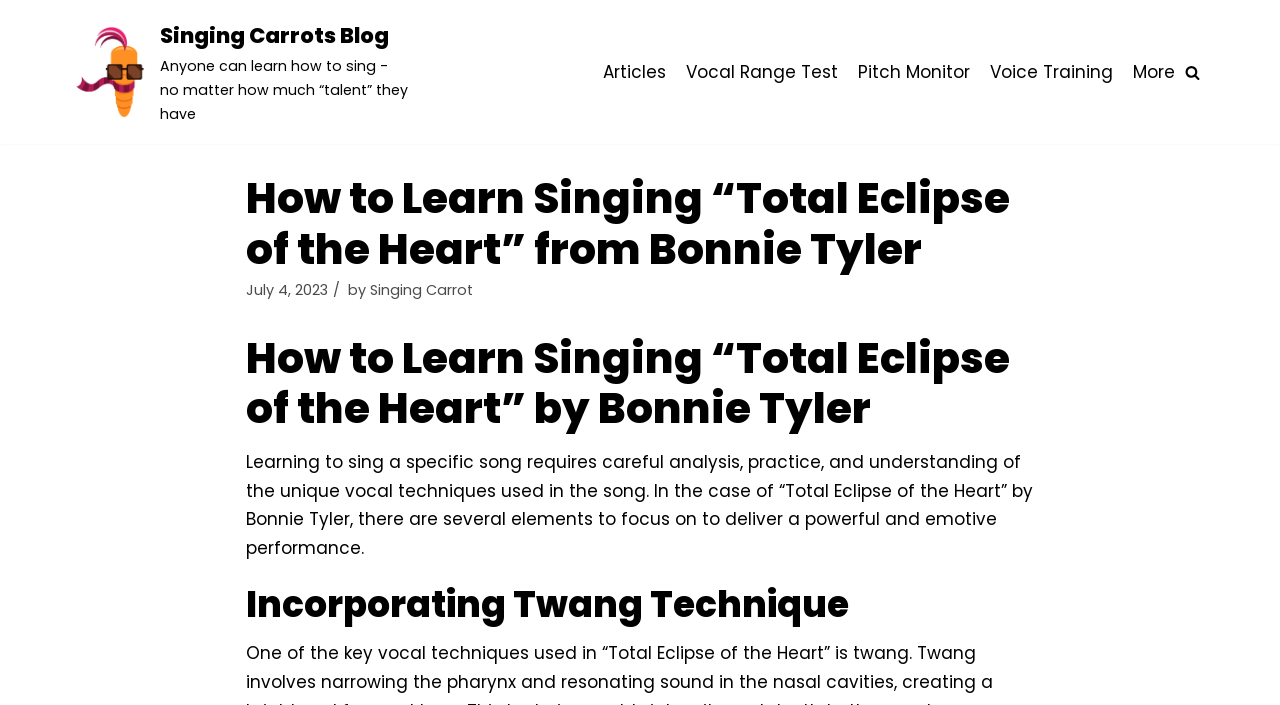Point out the bounding box coordinates of the section to click in order to follow this instruction: "Search for something".

None